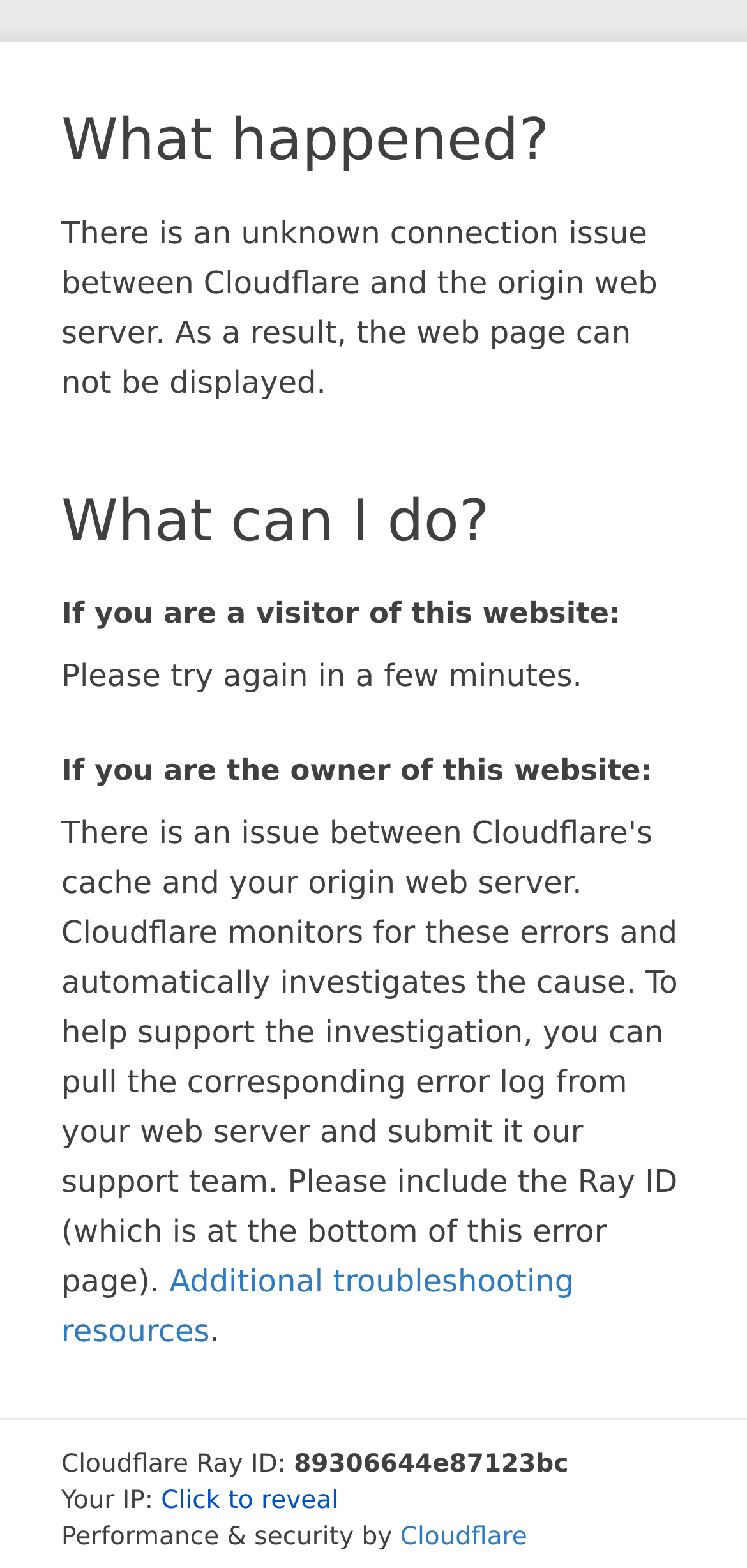Reply to the question with a single word or phrase:
What company provides performance and security for the website?

Cloudflare